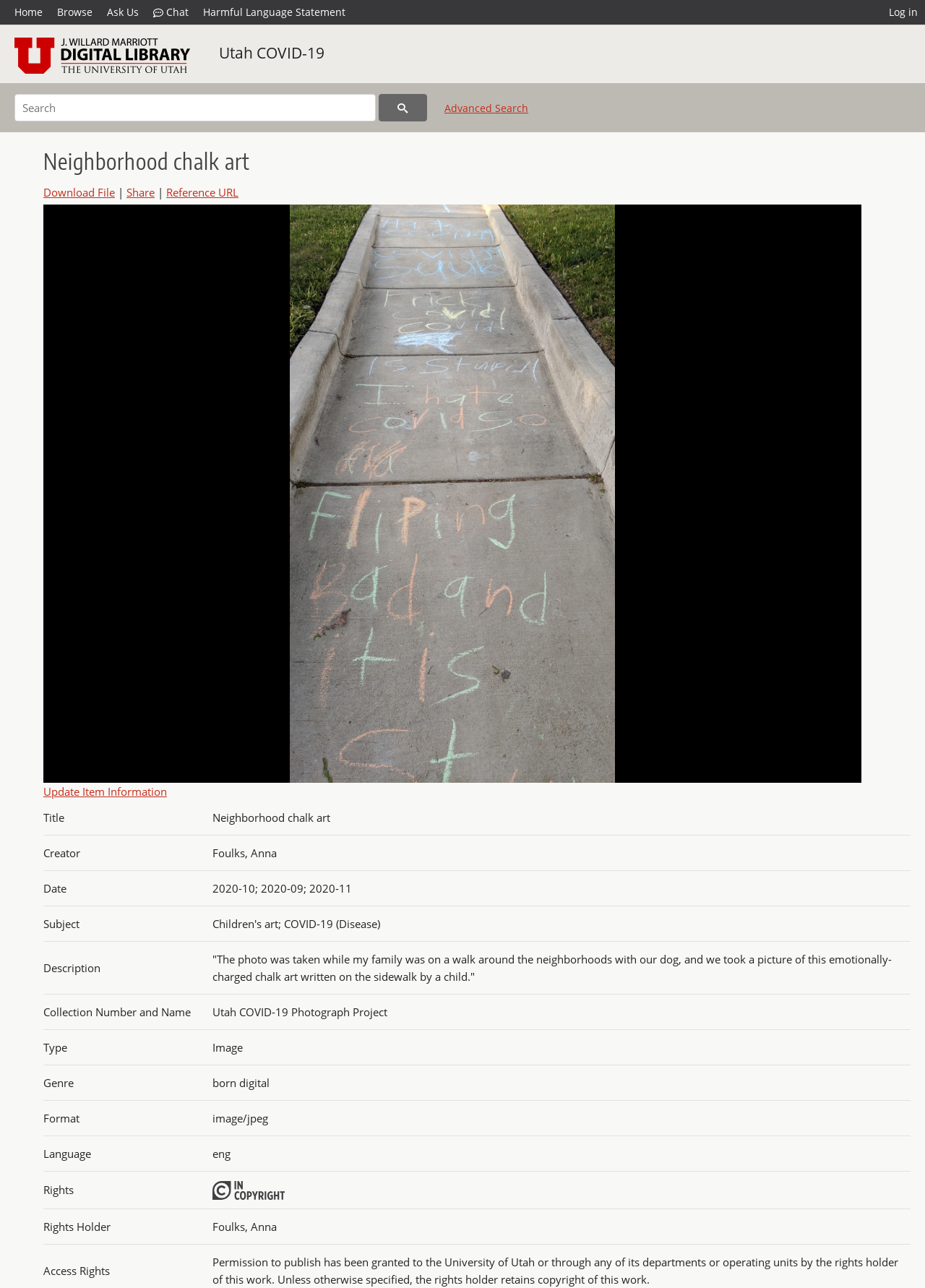Provide a thorough description of the webpage you see.

This webpage is about a digital library item, specifically a photograph of a chalk art on a sidewalk. At the top, there is a heading that reads "Neighborhood chalk art" and a link to download the file. Below the heading, there is a canvas that takes up most of the page, displaying the photograph. 

On the left side of the page, there is a table with various metadata about the photograph, including title, creator, date, subject, description, collection number and name, type, genre, format, language, rights, rights holder, access rights, note, and ARK. Each metadata field has a label and a value, and they are arranged in a vertical list. The description field contains a brief text that explains the context of the photograph, mentioning a family walk with their dog and a child's emotionally-charged chalk art on the sidewalk.

There are also several links on the page, including "Update Item Information", "Share", "Reference URL", and "IN COPYRIGHT", which is also an image. Additionally, there are links within the metadata table, such as "IN COPYRIGHT" and "ark:/87278/s60w444f".